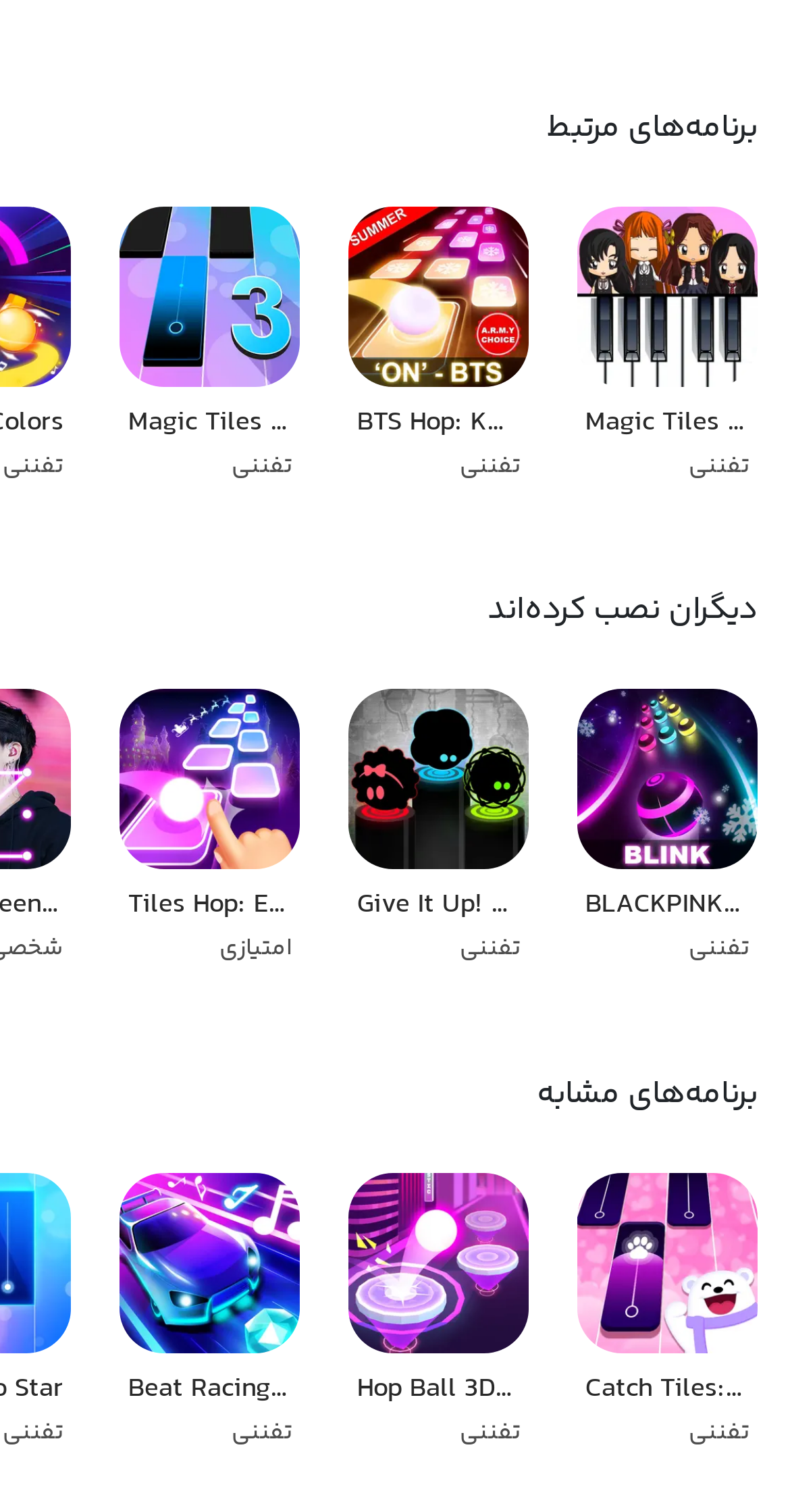Determine the coordinates of the bounding box that should be clicked to complete the instruction: "Check out BLACKPINK Road Tiles: KPOP Colour Ball Dancing Run". The coordinates should be represented by four float numbers between 0 and 1: [left, top, right, bottom].

[0.711, 0.445, 0.979, 0.662]